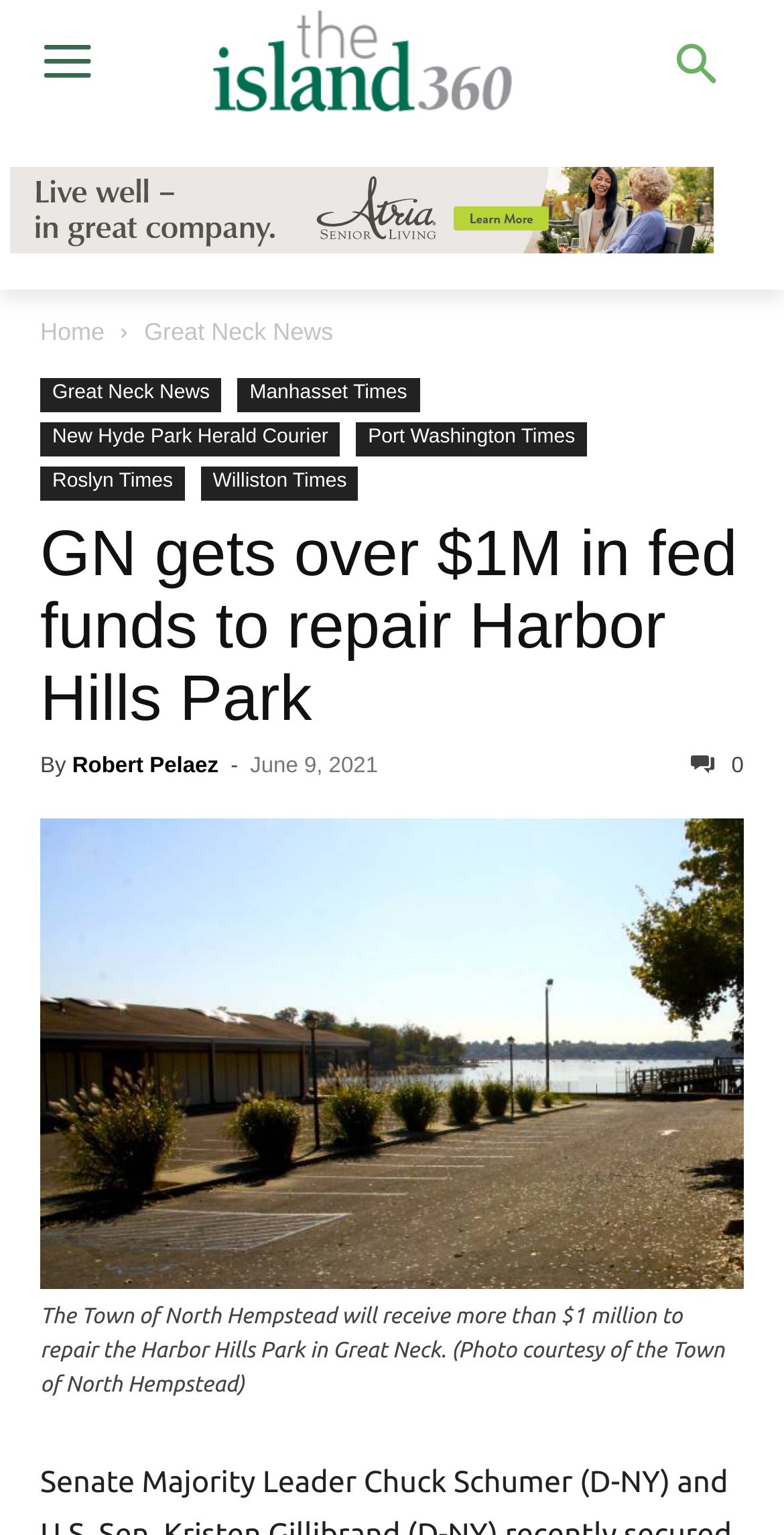Find and provide the bounding box coordinates for the UI element described with: "0".

[0.882, 0.492, 0.949, 0.507]